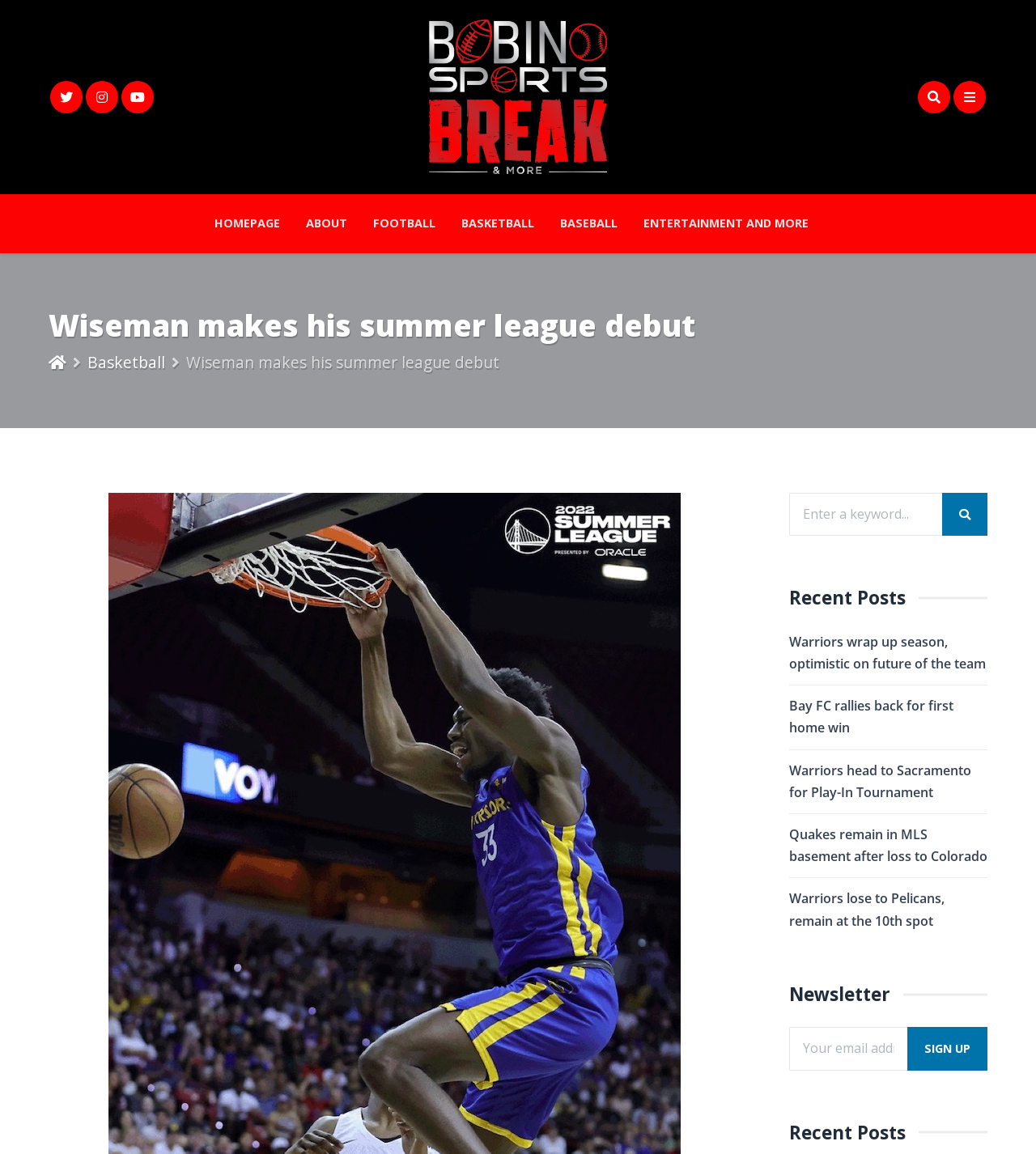Please answer the following query using a single word or phrase: 
How many social media links are available?

5